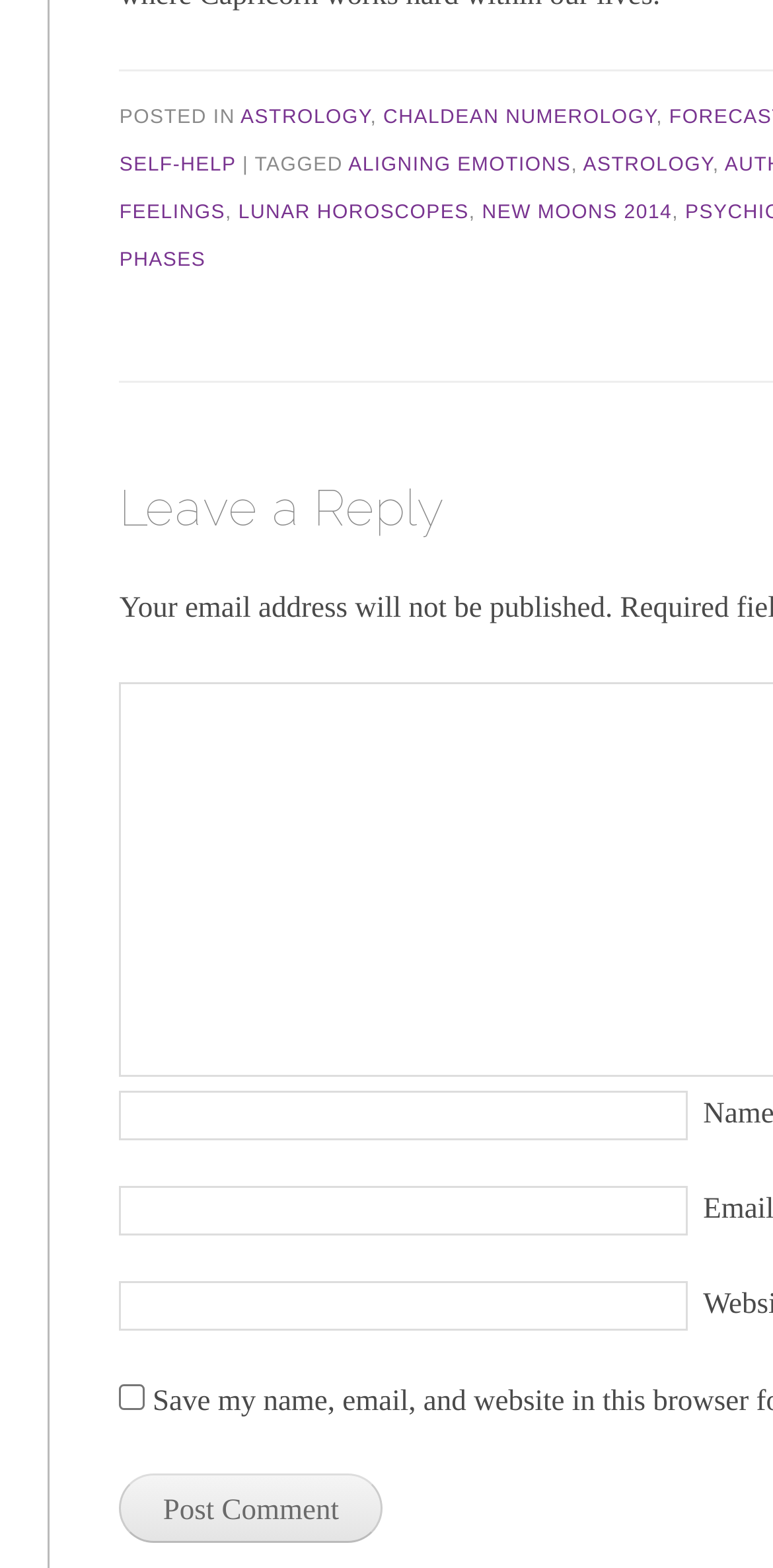Using the information from the screenshot, answer the following question thoroughly:
What is the policy on email addresses?

A static text at the top of the webpage states 'Your email address will not be published', indicating that the webpage has a policy of not publishing email addresses.